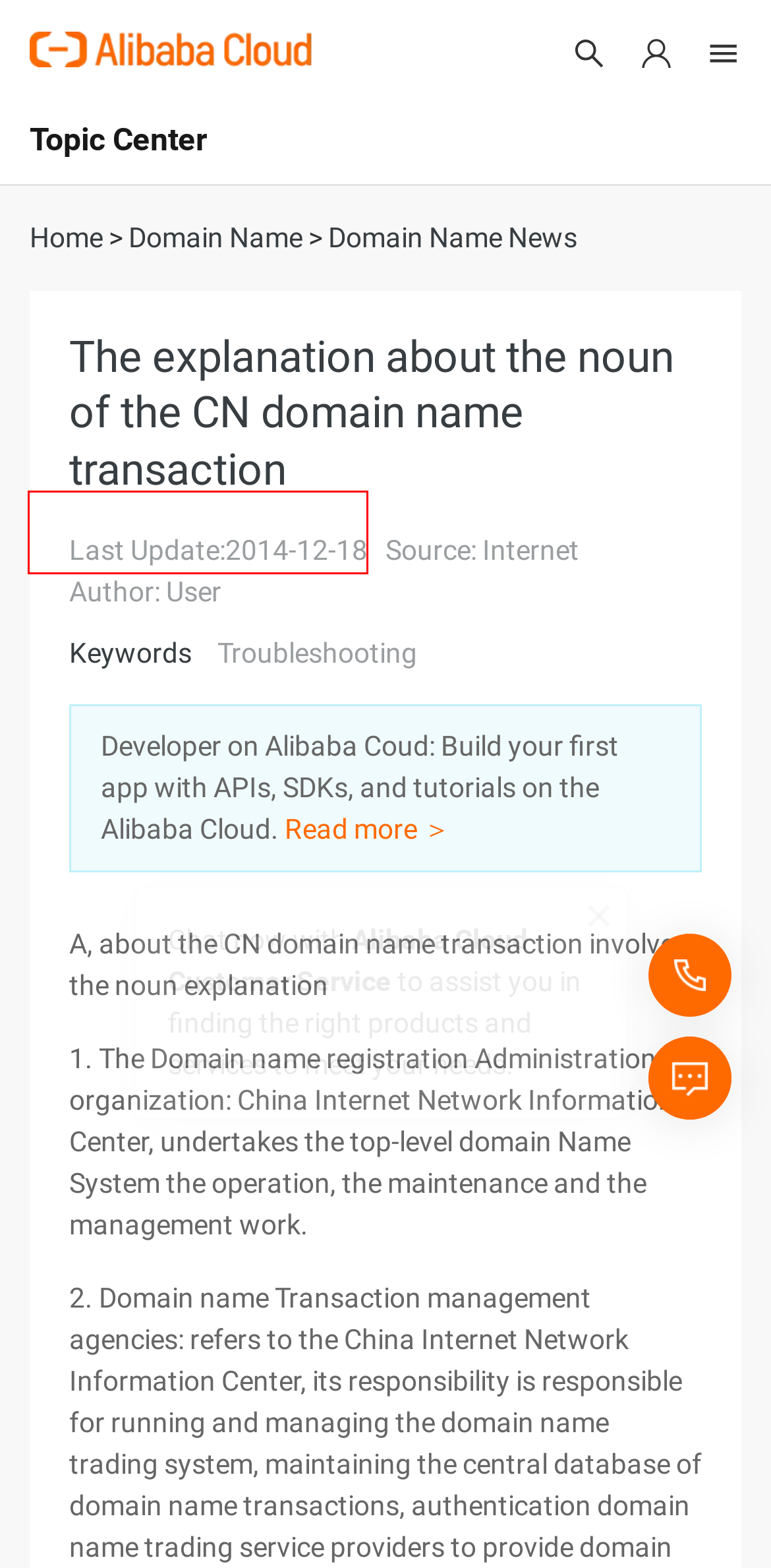Look at the screenshot of a webpage with a red bounding box and select the webpage description that best corresponds to the new page after clicking the element in the red box. Here are the options:
A. Apsara Developer Community - Alibaba Cloud
B. Register account
C. Alibaba Cloud Products and Cloud Computing Services
D. Alibaba Cloud: Cloud Computing Services
E. Alibaba Cloud Marketplace: Power Your Cloud, Drive Your Dream
F. About Alibaba Cloud:  The Pulse of Digitalization
G. Cloud Solutions | Alibaba Cloud Computing Solutions
H. Alibaba Cloud Partner Network-alibaba Cloud

B